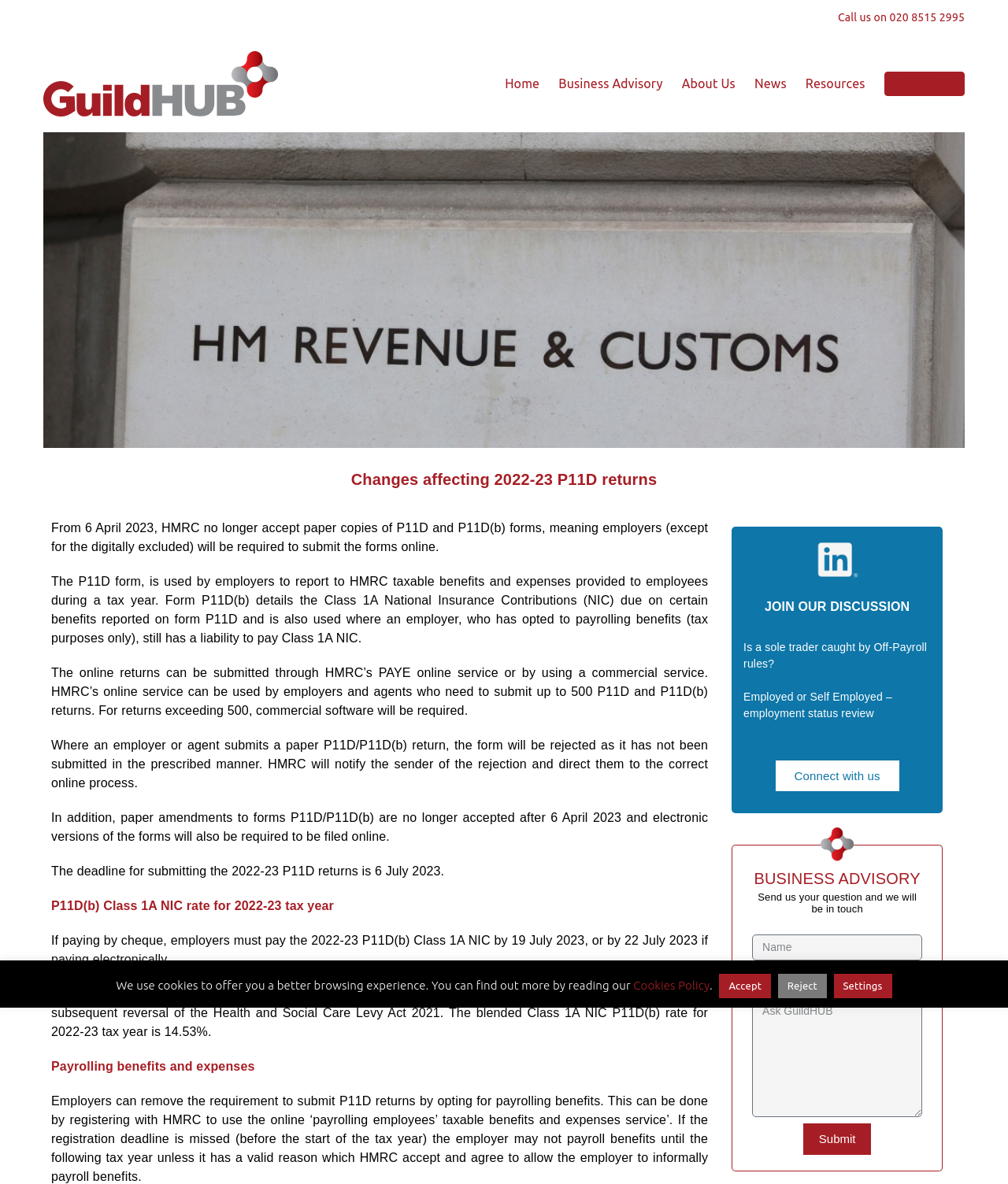Determine the bounding box for the described HTML element: "Connect with us". Ensure the coordinates are four float numbers between 0 and 1 in the format [left, top, right, bottom].

[0.769, 0.642, 0.892, 0.668]